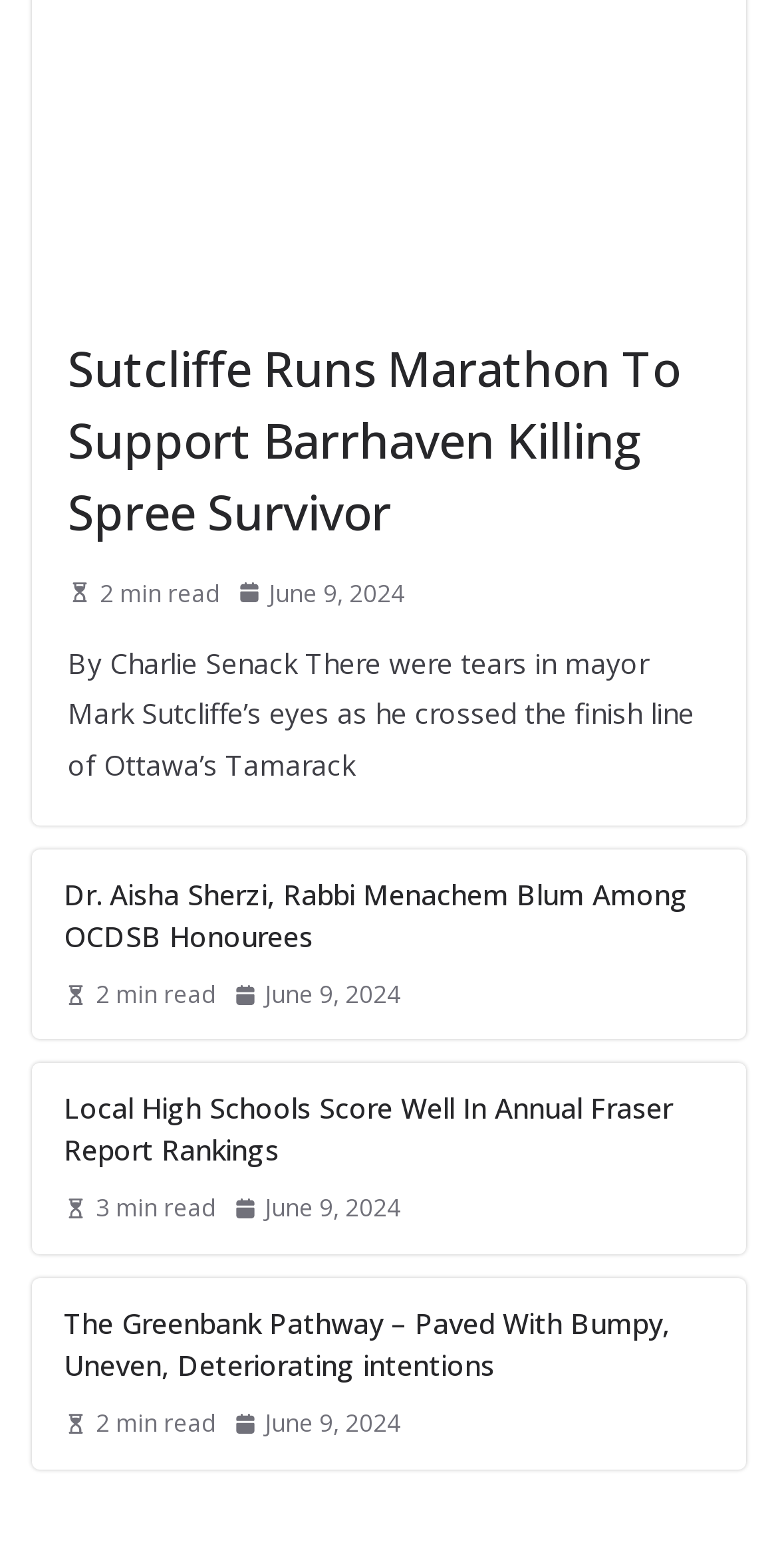Please identify the bounding box coordinates of the area that needs to be clicked to follow this instruction: "Check the date of the article".

[0.305, 0.365, 0.521, 0.392]